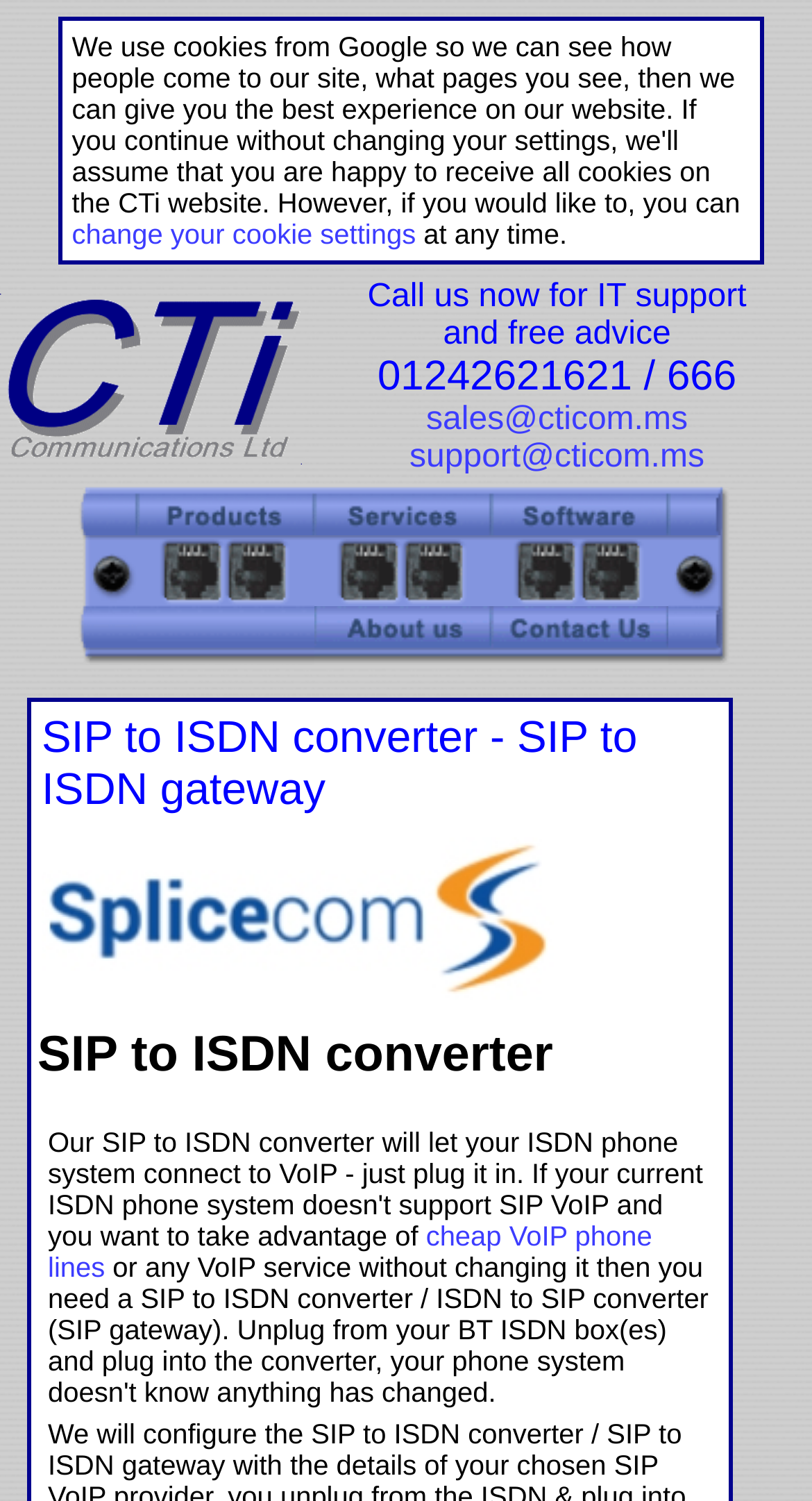Using the description: "name="imgPanel3"", determine the UI element's bounding box coordinates. Ensure the coordinates are in the format of four float numbers between 0 and 1, i.e., [left, top, right, bottom].

[0.605, 0.339, 0.823, 0.362]